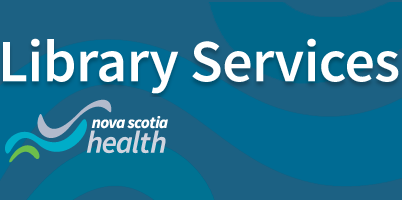Answer the following inquiry with a single word or phrase:
What does the stylized graphic element in the logo symbolize?

Health and wellness